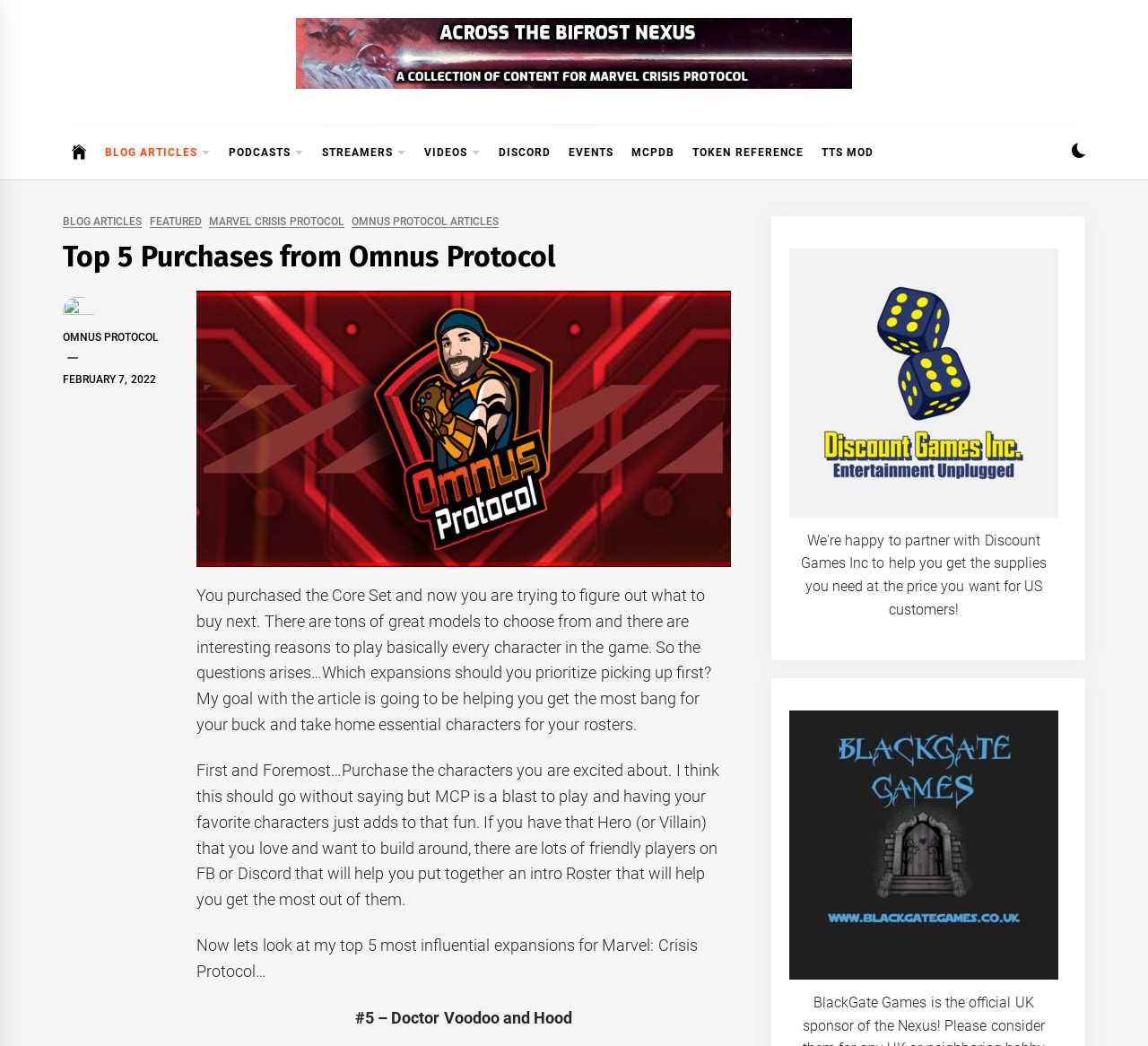Indicate the bounding box coordinates of the clickable region to achieve the following instruction: "Click on the 'DISCORD' link."

[0.427, 0.12, 0.488, 0.171]